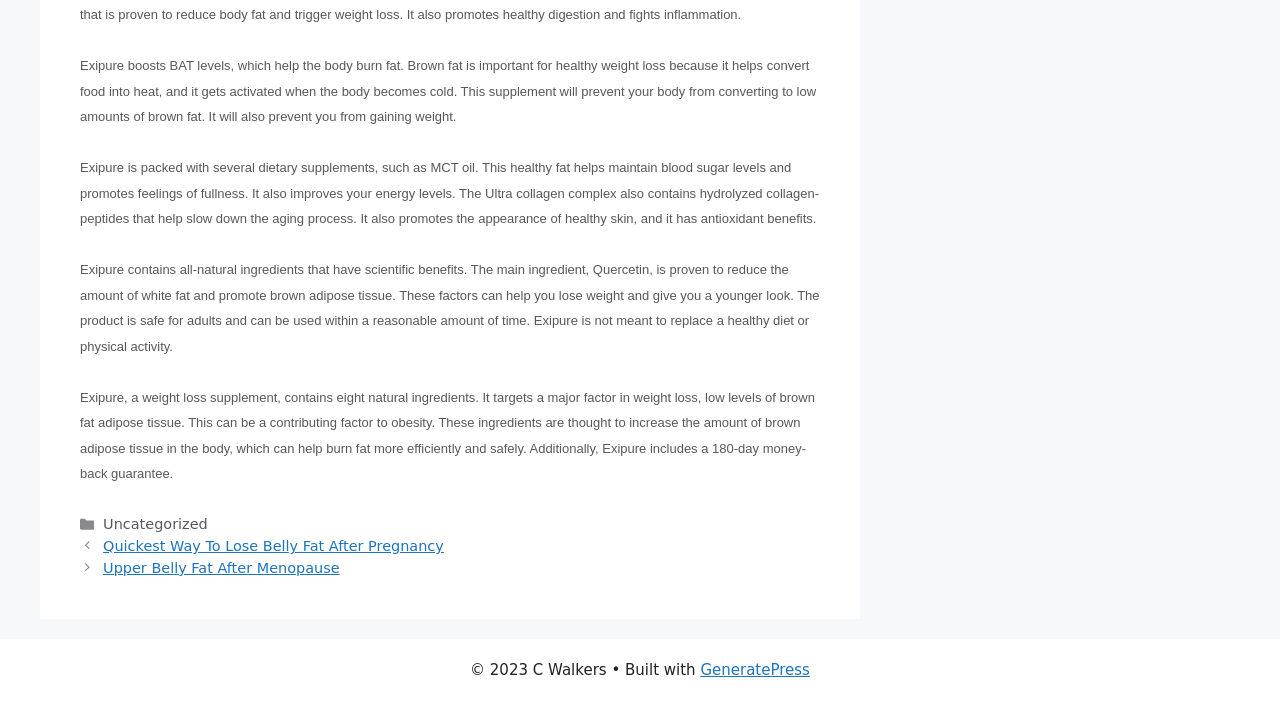Bounding box coordinates are to be given in the format (top-left x, top-left y, bottom-right x, bottom-right y). All values must be floating point numbers between 0 and 1. Provide the bounding box coordinate for the UI element described as: Upper Belly Fat After Menopause

[0.081, 0.797, 0.265, 0.82]